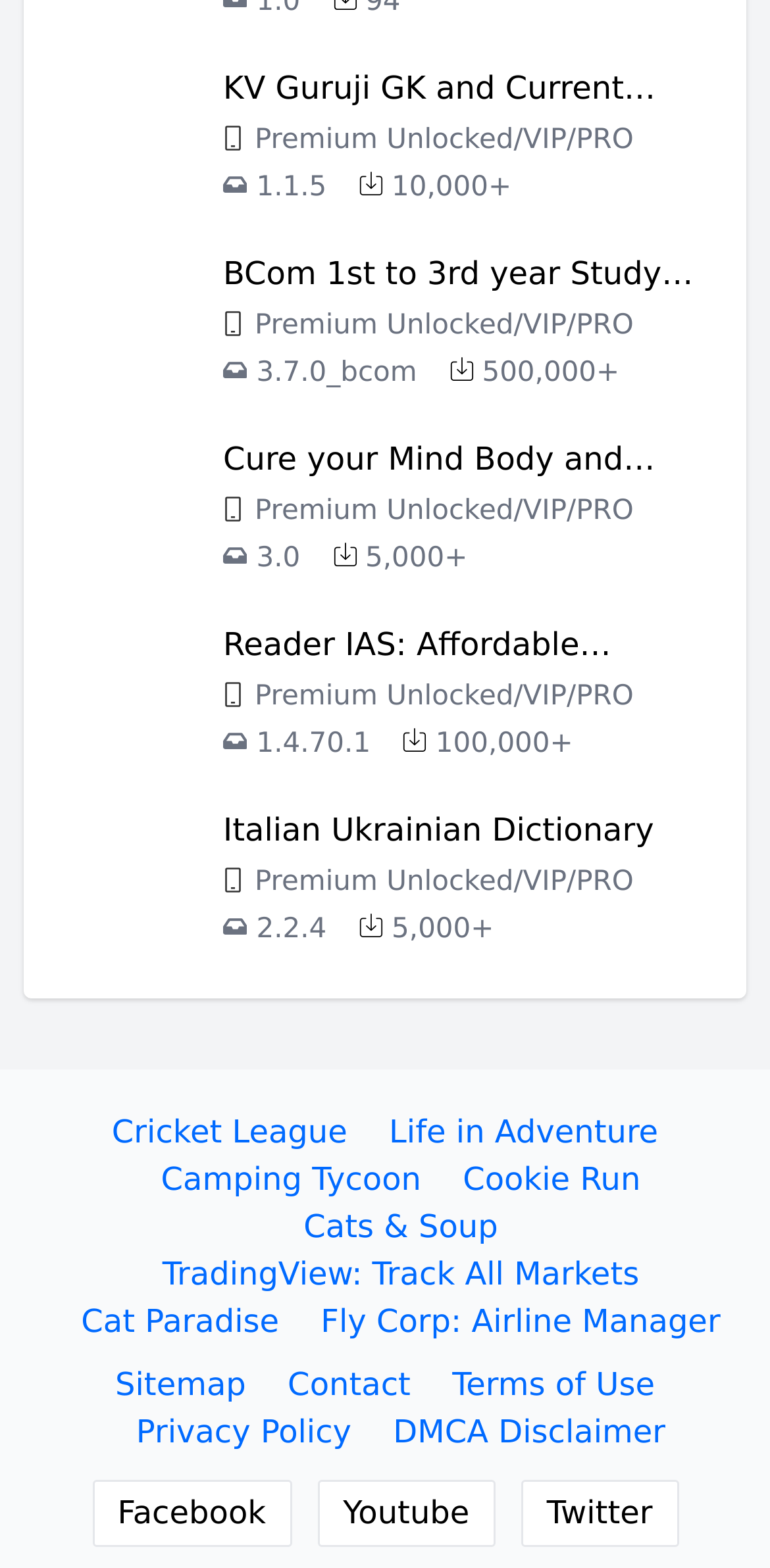Provide a single word or phrase answer to the question: 
How many social media links are at the bottom of the page?

3